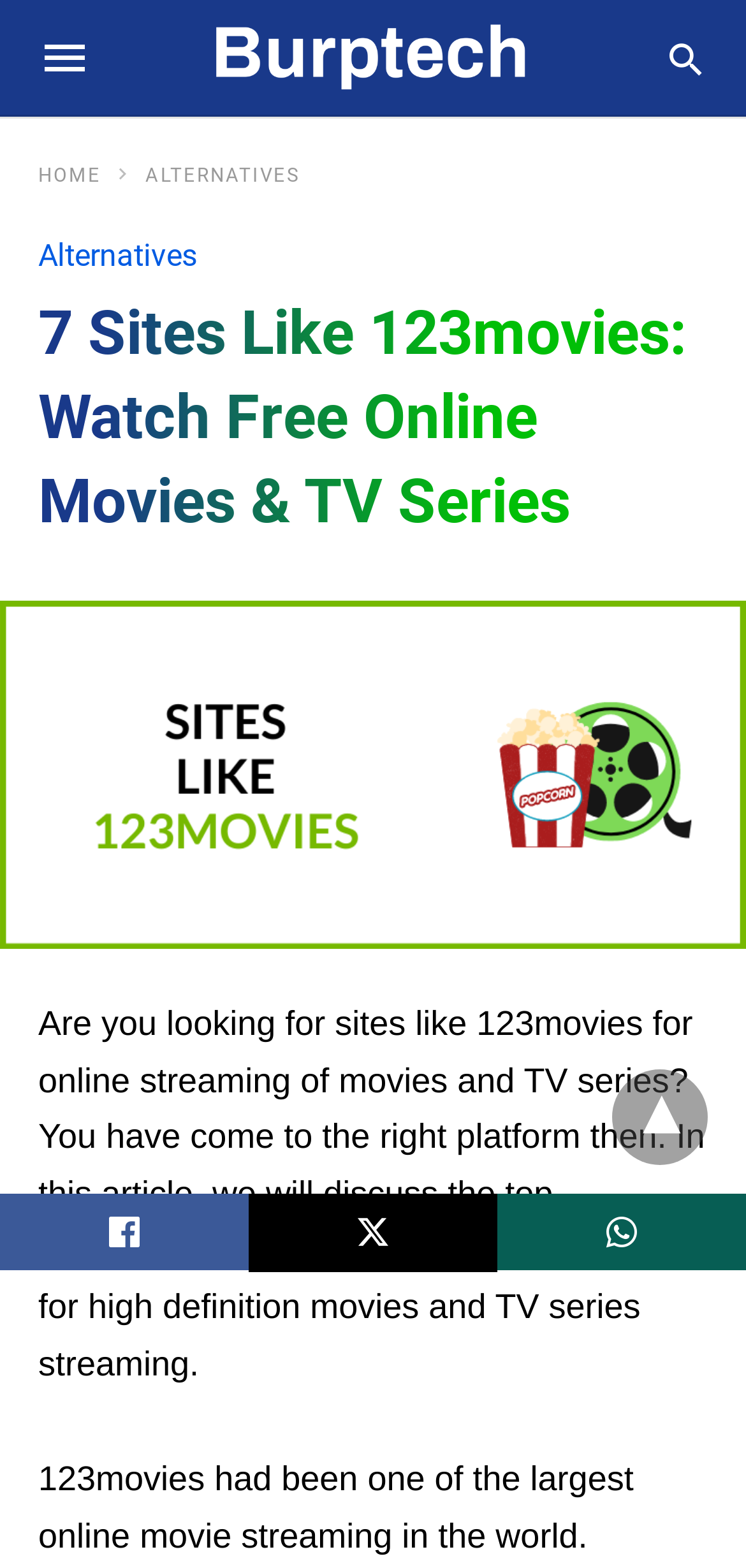What is the format of the content on the website?
Make sure to answer the question with a detailed and comprehensive explanation.

The webpage structure and content suggest that the website provides article-style content, with an introduction, headings, and paragraphs discussing the topic of online streaming of movies and TV series.